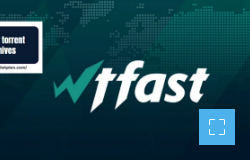Break down the image and describe every detail you can observe.

The image prominently features the logo of WTfast, a service designed to enhance online gaming performance and improve connectivity. The logo, characterized by a sleek font and dynamic design, conveys a sense of speed and efficiency. Behind it, a faint map-like background adds a global context, suggesting that WTfast operates on an international scale. In the top left corner, there's a link labeled "torrent archives," indicating the focus of the content associated with this image, likely related to the services WTfast offers for torrenting and bandwidth optimization. The overall color scheme blends green and dark tones, creating a modern and tech-savvy appearance.